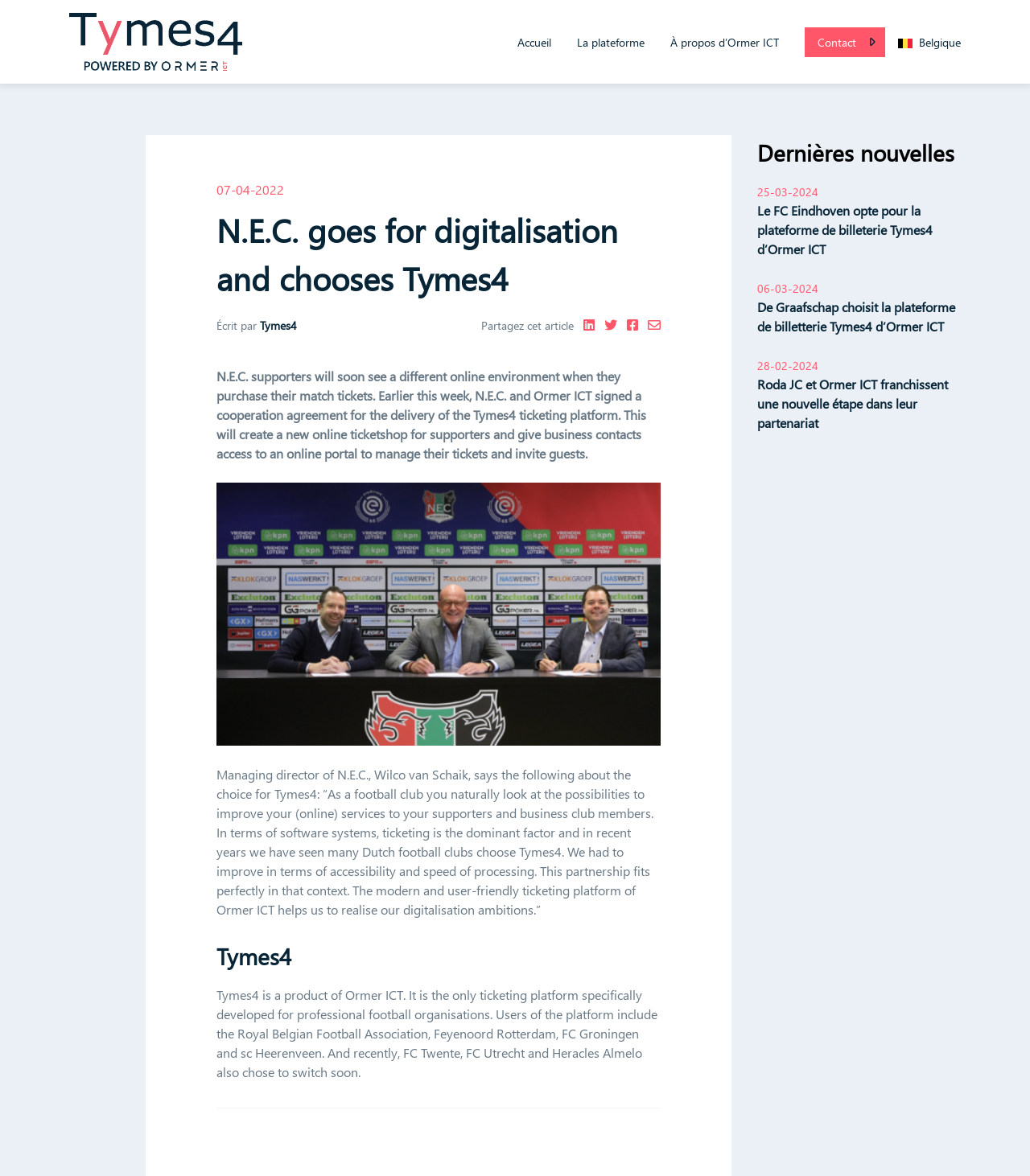Identify and provide the title of the webpage.

N.E.C. goes for digitalisation and chooses Tymes4 